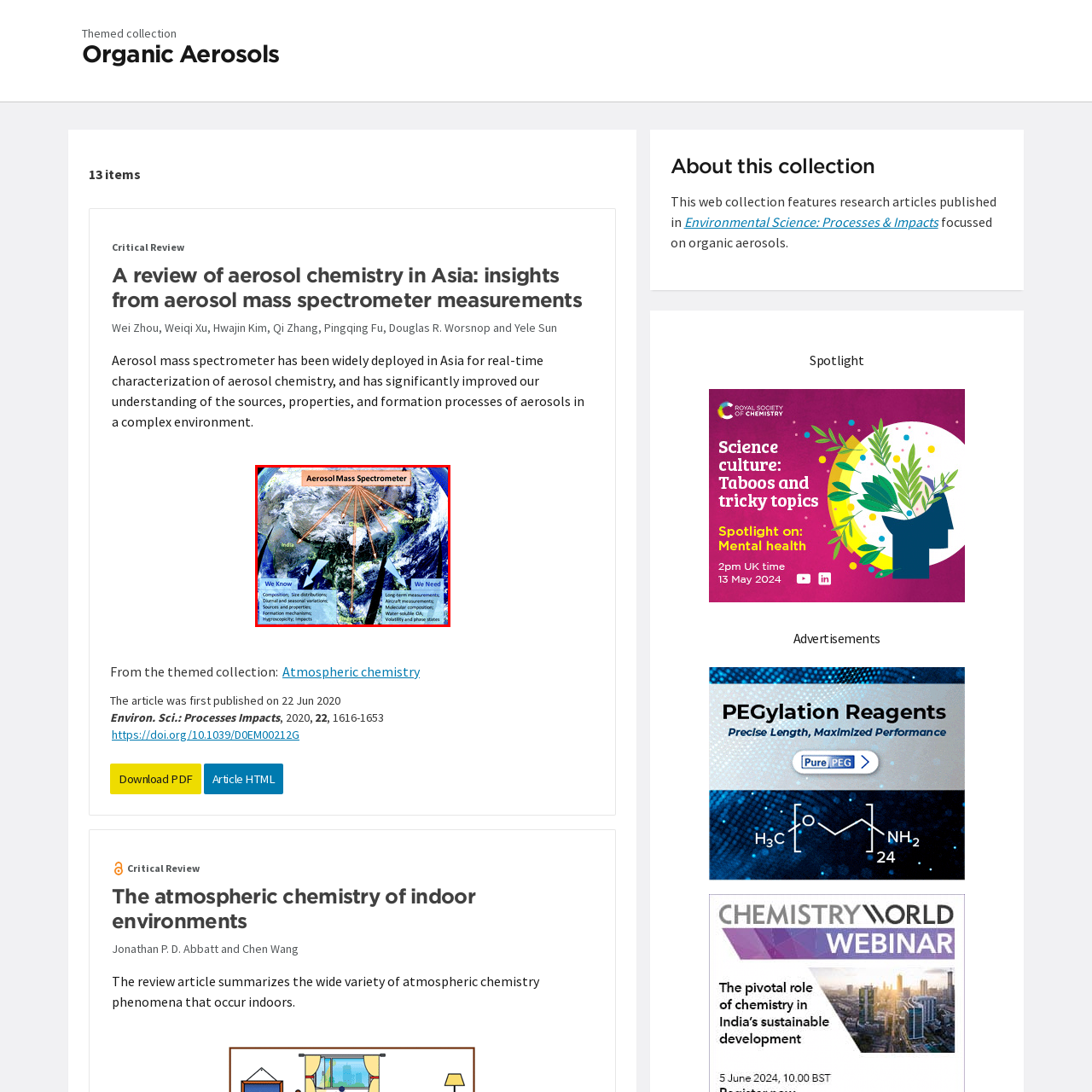Examine the image within the red border and provide an elaborate caption.

The image titled "Graphical abstract: A review of aerosol chemistry in Asia: insights from aerosol mass spectrometer measurements" visually represents the key aspects of aerosol studies conducted in Asia using aerosol mass spectrometry. At the top, the phrase "Aerosol Mass Spectrometer" highlights the technology central to the research. 

The map illustrates the geographical focus, prominently featuring significant regions including India, China, and the Korean Peninsula. 

Two sections at the bottom of the image outline the current understanding of aerosol characteristics—under the label "We Know," which includes information about aerosol composition, size distributions, sources, properties, and their impacts on climate and health. 

Contrastingly, the "We Need" section emphasizes gaps in current research, expressing the urgency for long-term measurements and data on molecular composition, water-soluble organic aerosols (OA), volatility, and phase states. 

This graphical abstract encapsulates both the advancements and ongoing challenges in aerosol chemistry in the region, making it an integral part of the research highlighted in the associated article.